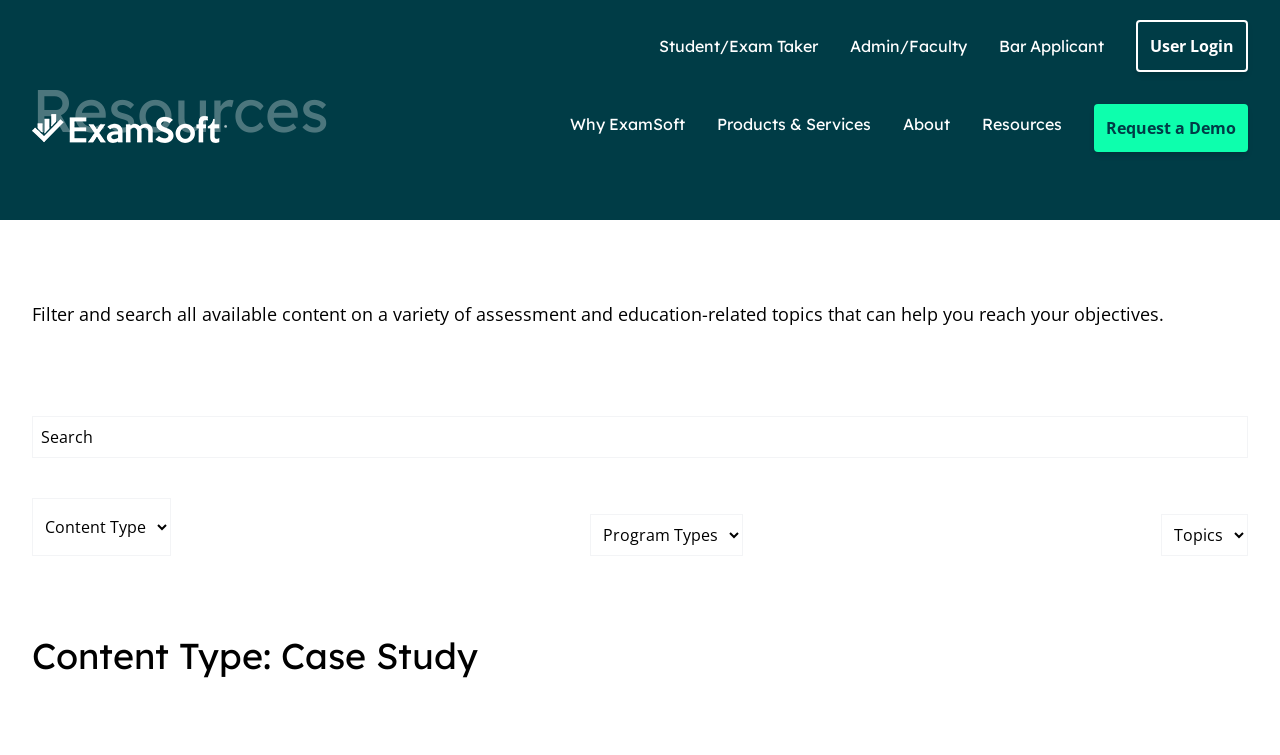Provide the bounding box coordinates for the UI element that is described as: "Admin/Faculty".

[0.664, 0.045, 0.755, 0.077]